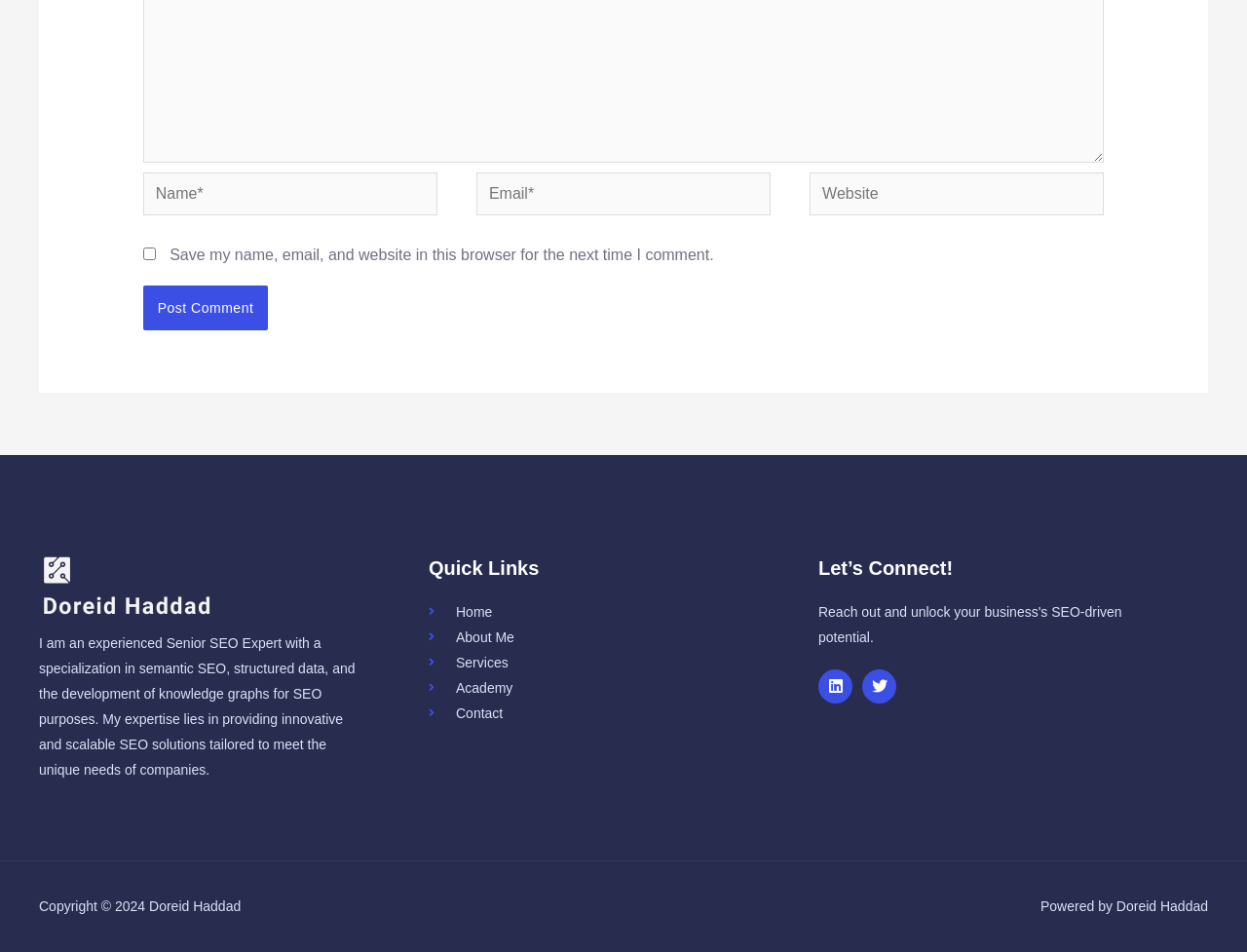Analyze the image and give a detailed response to the question:
What social media platforms are linked on the webpage?

The webpage contains links to Linkedin and Twitter, indicated by the icons and labels 'Linkedin ' and 'Twitter ' respectively. These links likely allow users to connect with the person or organization on these social media platforms.